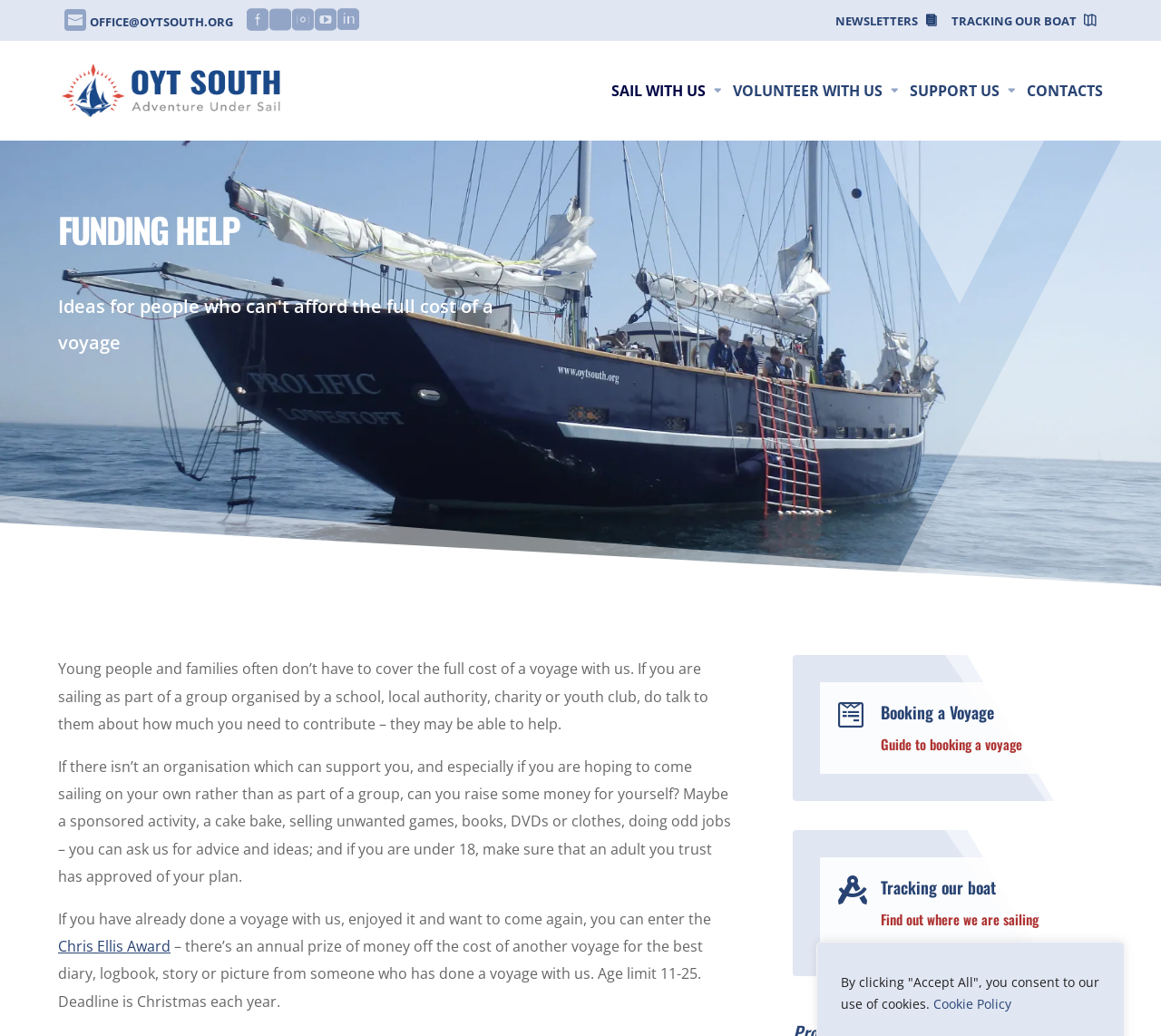Identify the bounding box coordinates for the element you need to click to achieve the following task: "Click on the 'Post Comment' button". Provide the bounding box coordinates as four float numbers between 0 and 1, in the form [left, top, right, bottom].

None